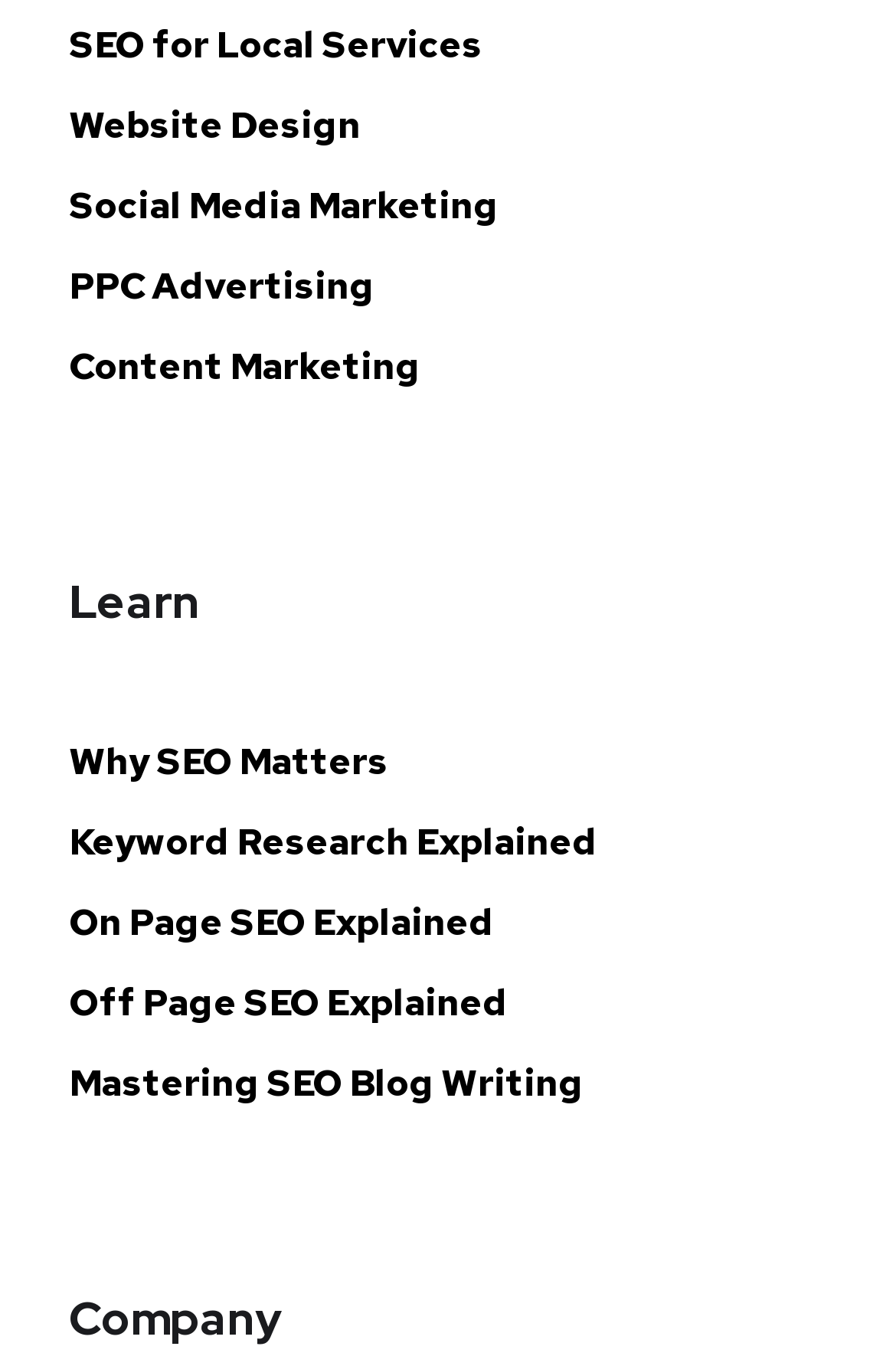Provide the bounding box coordinates for the UI element that is described by this text: "Content Marketing". The coordinates should be in the form of four float numbers between 0 and 1: [left, top, right, bottom].

[0.077, 0.253, 0.923, 0.287]